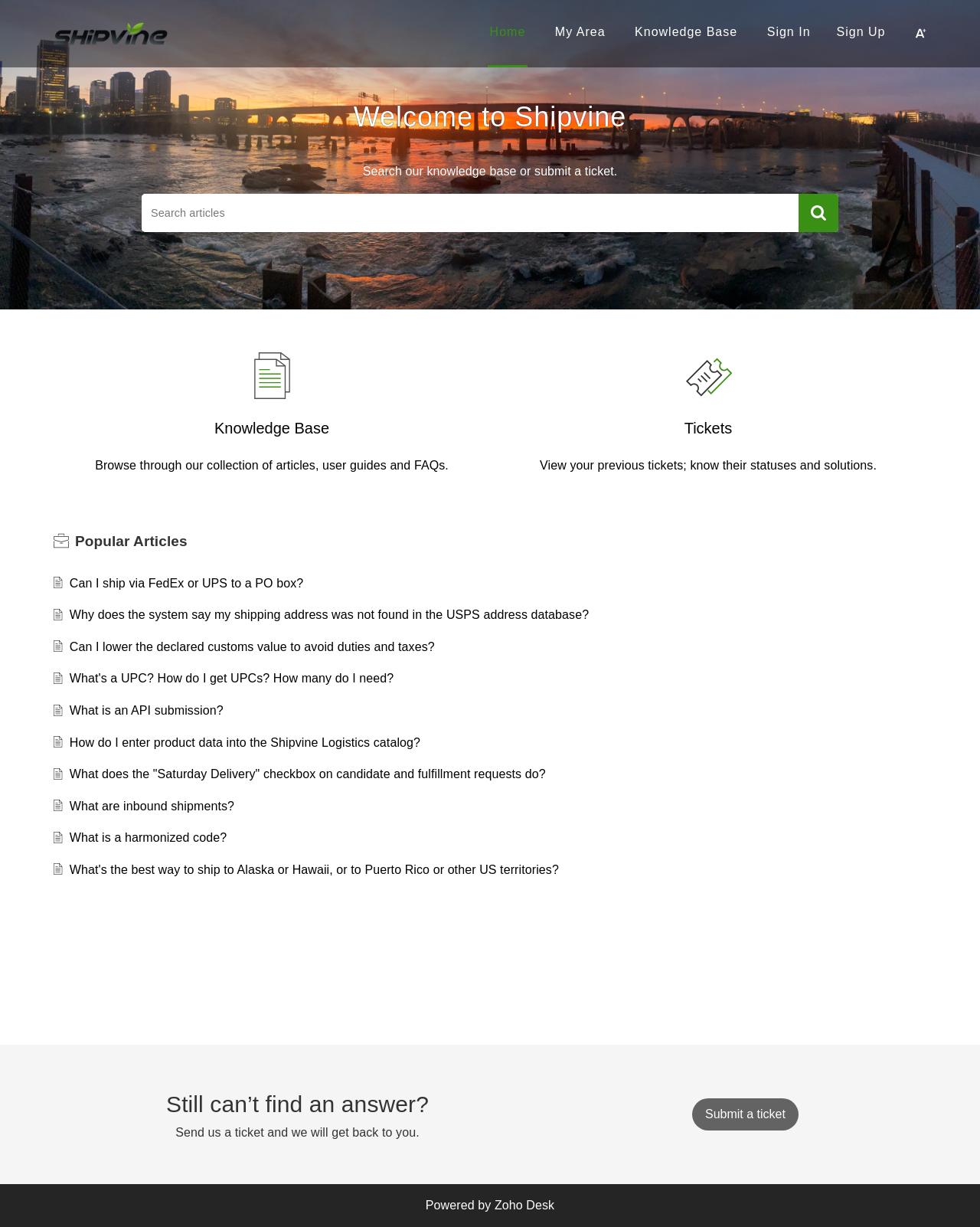Can you provide the bounding box coordinates for the element that should be clicked to implement the instruction: "View Tickets"?

[0.698, 0.342, 0.747, 0.356]